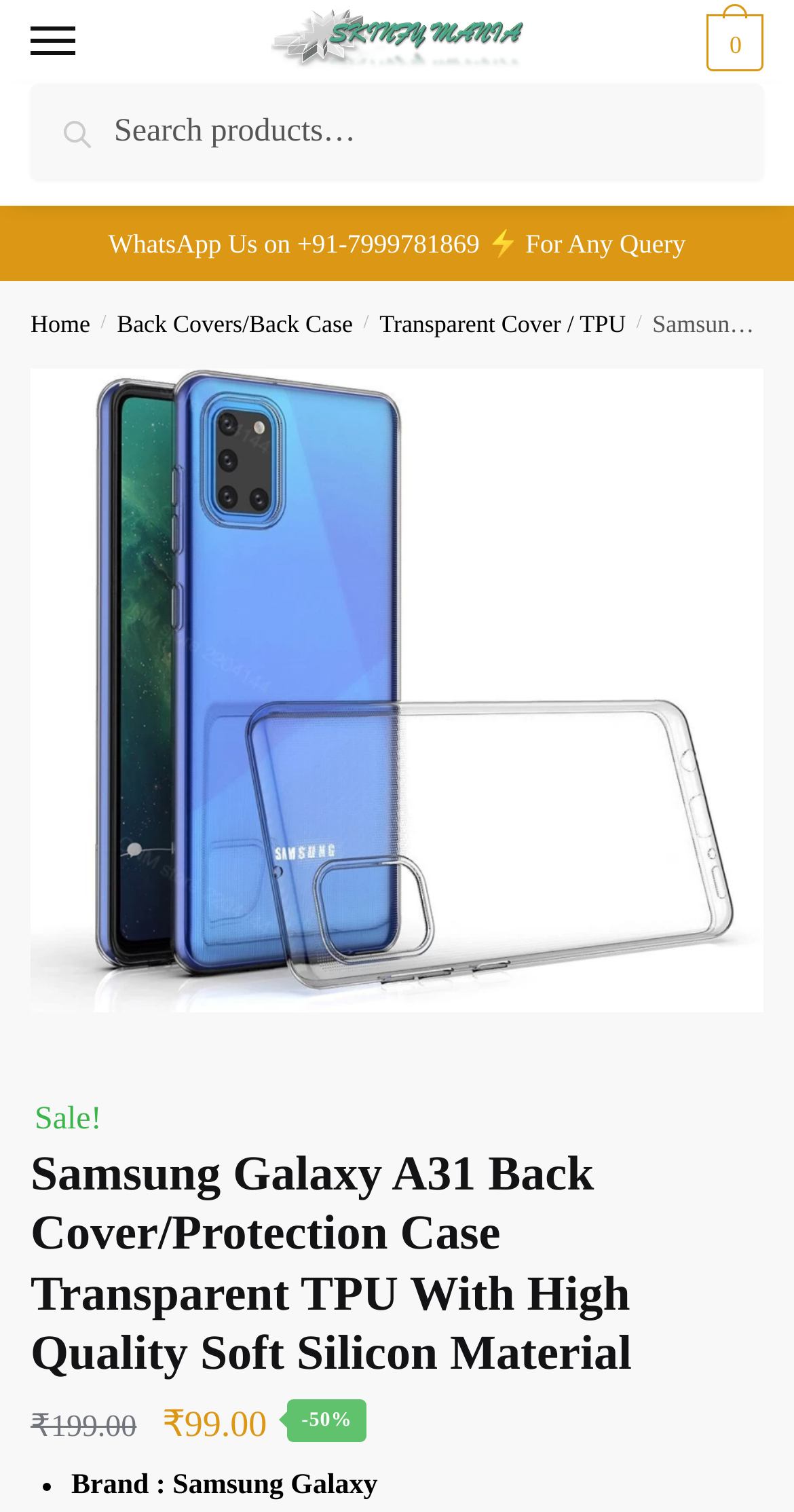Please extract and provide the main headline of the webpage.

Samsung Galaxy A31 Back Cover/Protection Case Transparent TPU With High Quality Soft Silicon Material